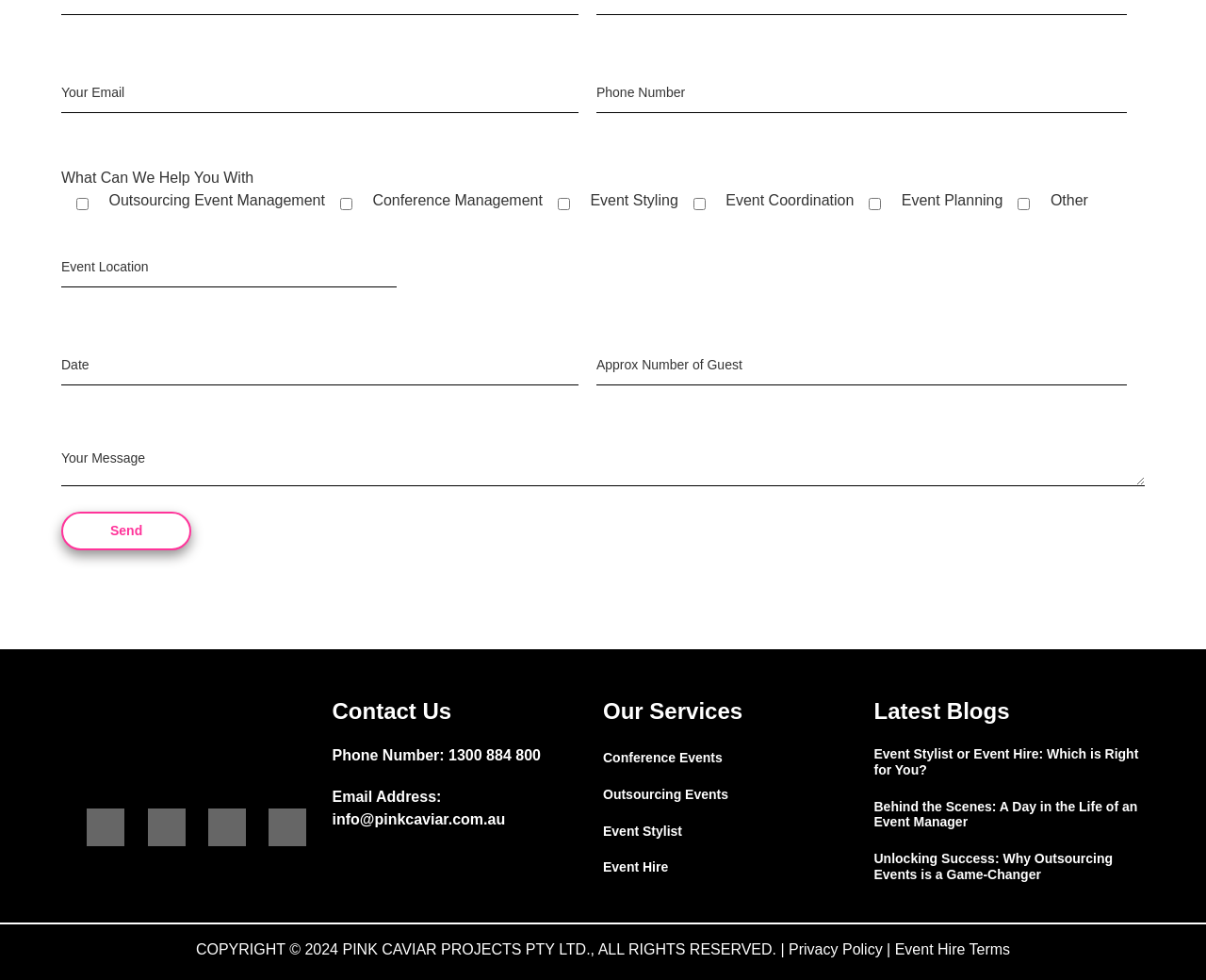Show the bounding box coordinates of the region that should be clicked to follow the instruction: "Click the link to read the latest blog about Event Stylist or Event Hire."

[0.725, 0.762, 0.944, 0.793]